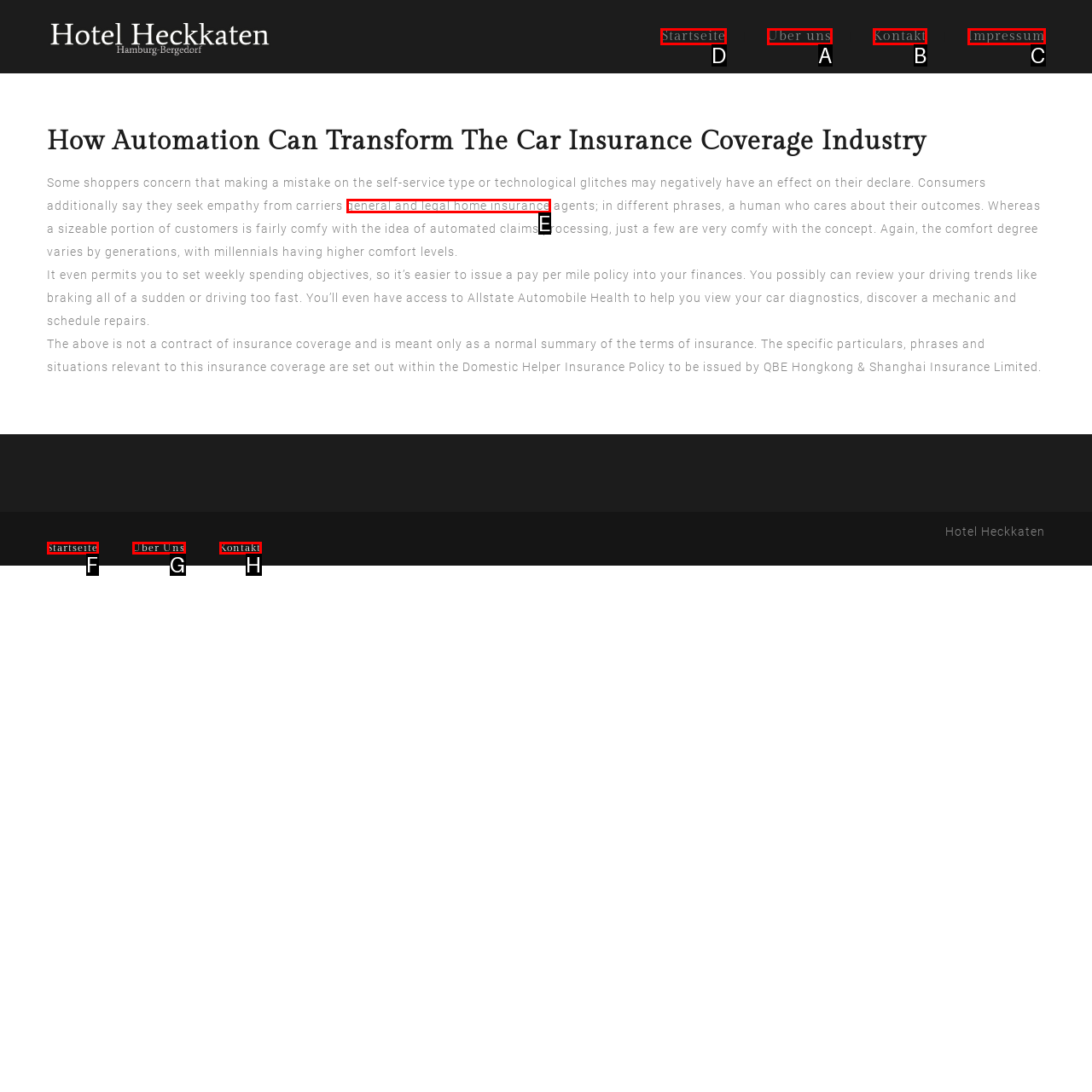Tell me which one HTML element I should click to complete the following task: Search for something
Answer with the option's letter from the given choices directly.

None